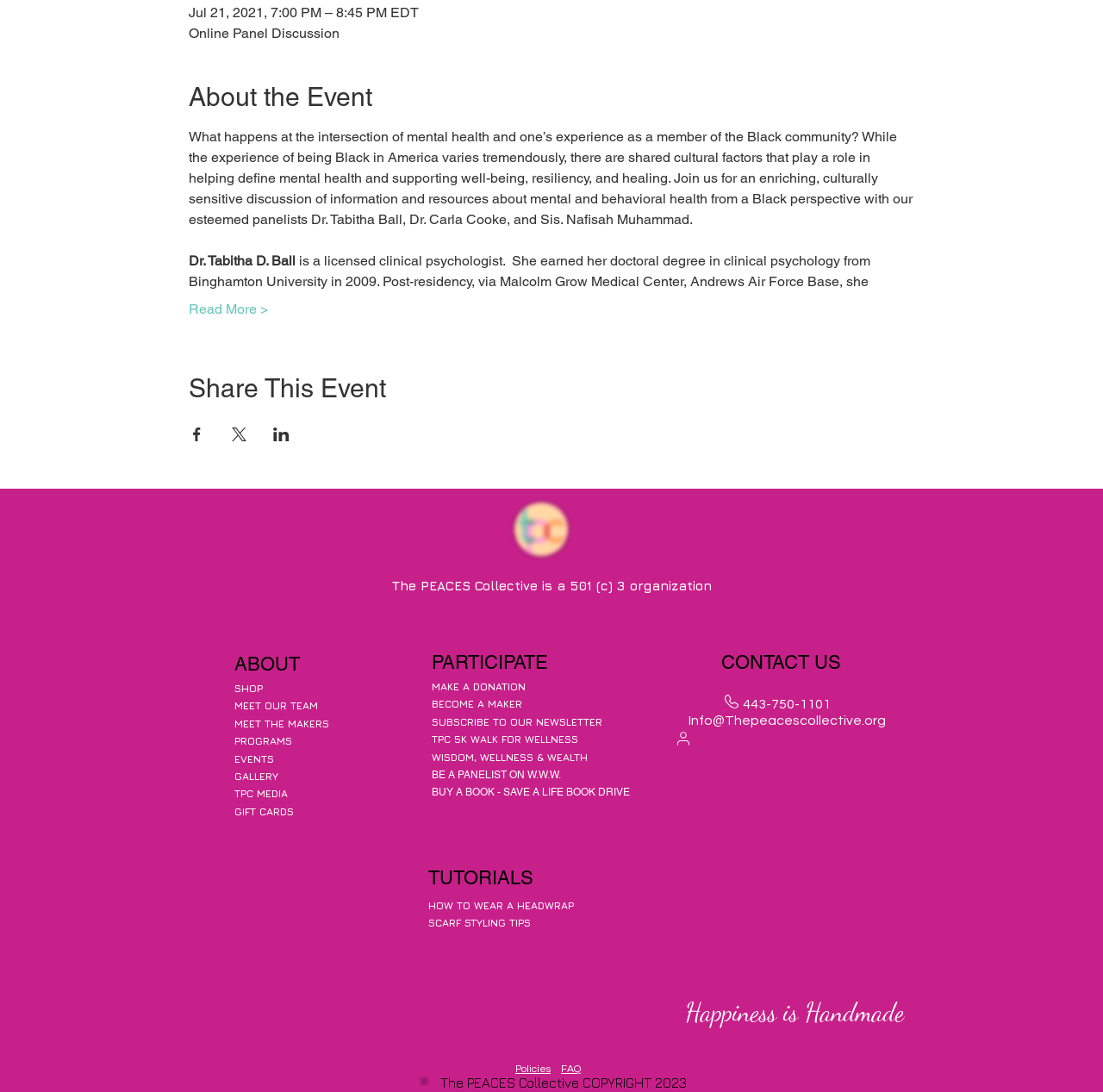Determine the bounding box coordinates of the clickable element to complete this instruction: "Read more about the event". Provide the coordinates in the format of four float numbers between 0 and 1, [left, top, right, bottom].

[0.171, 0.274, 0.243, 0.292]